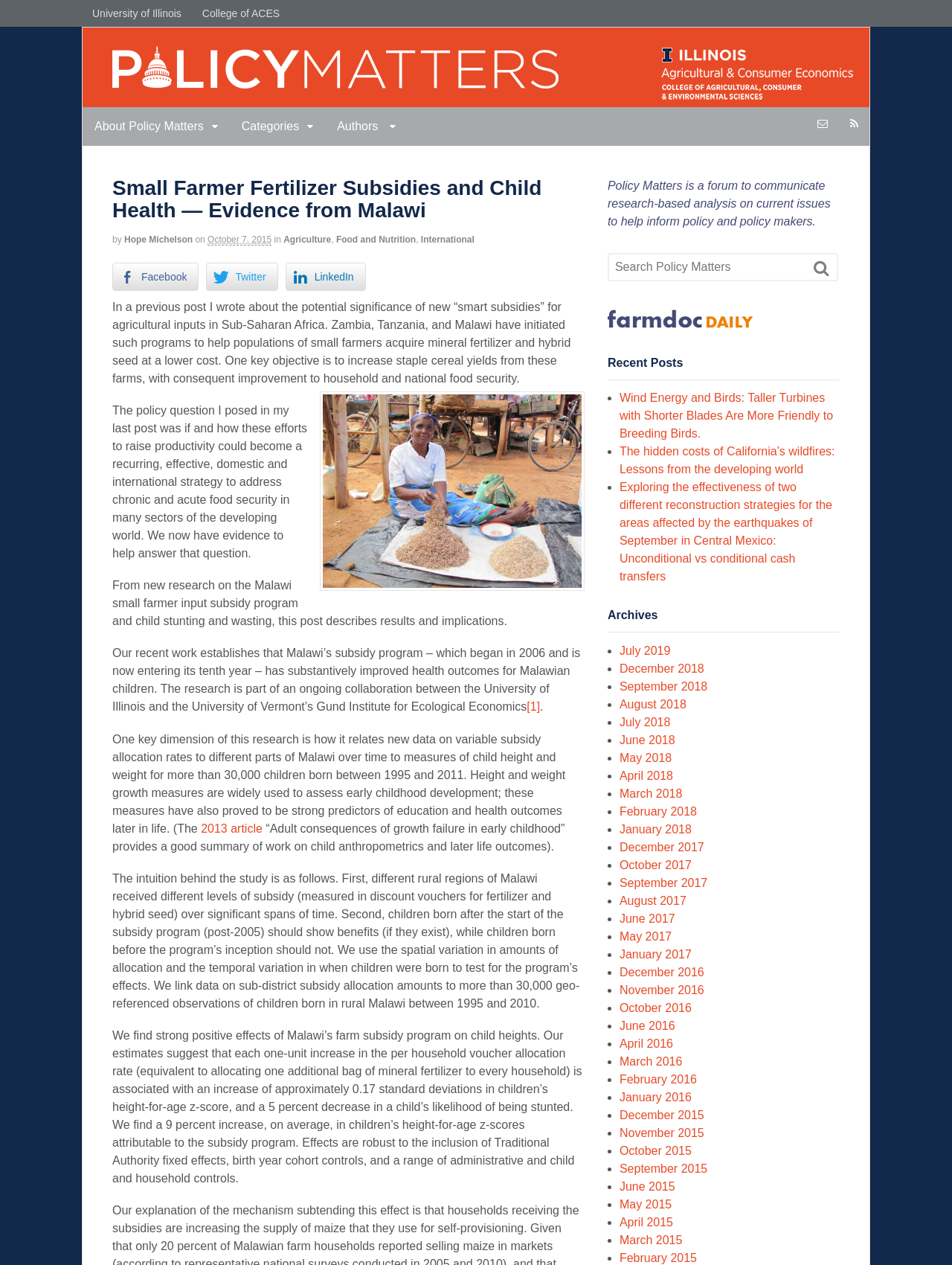Identify the bounding box coordinates of the region that needs to be clicked to carry out this instruction: "Search Policy Matters". Provide these coordinates as four float numbers ranging from 0 to 1, i.e., [left, top, right, bottom].

[0.64, 0.201, 0.855, 0.221]